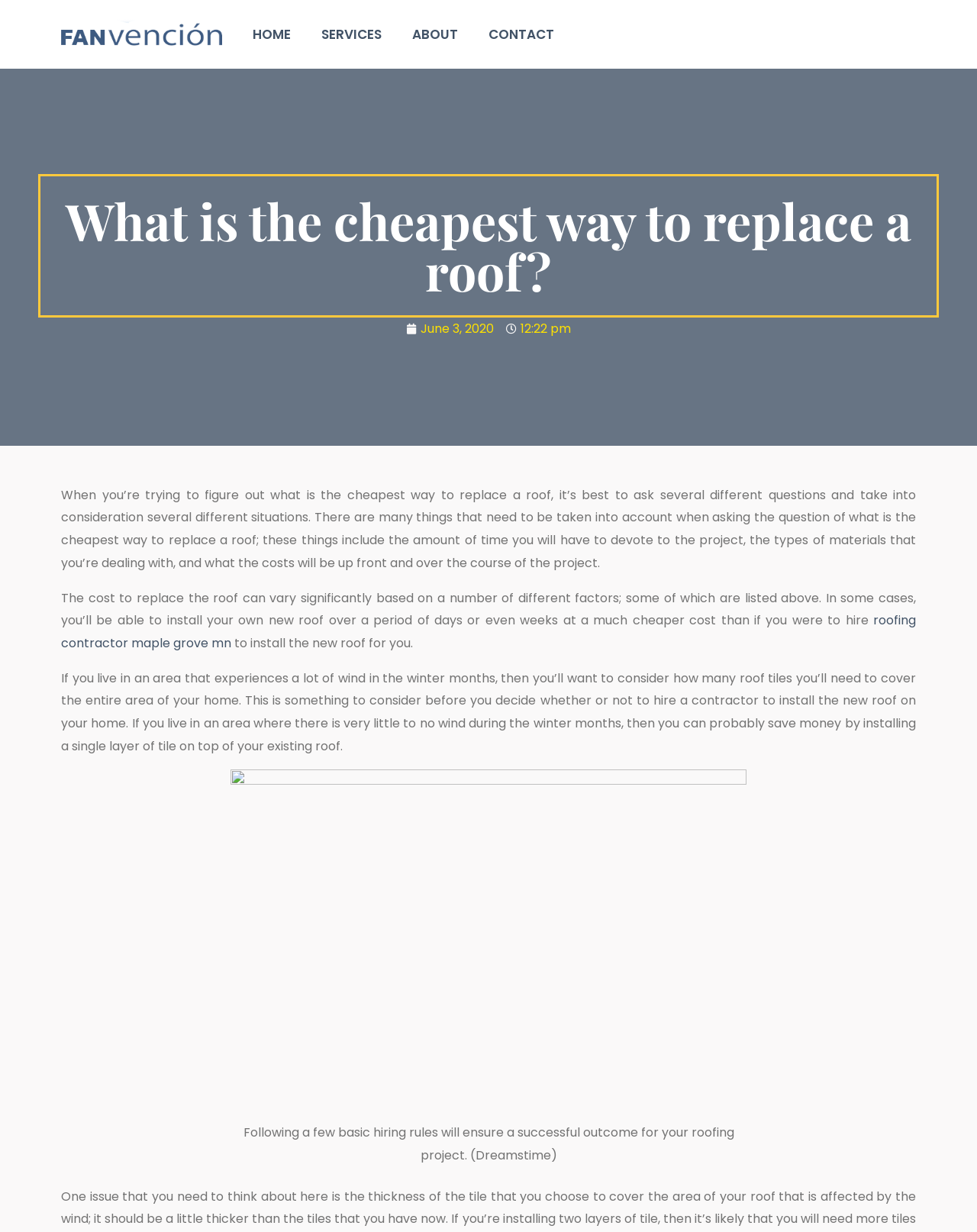Calculate the bounding box coordinates of the UI element given the description: "roofing contractor maple grove mn".

[0.062, 0.496, 0.938, 0.529]